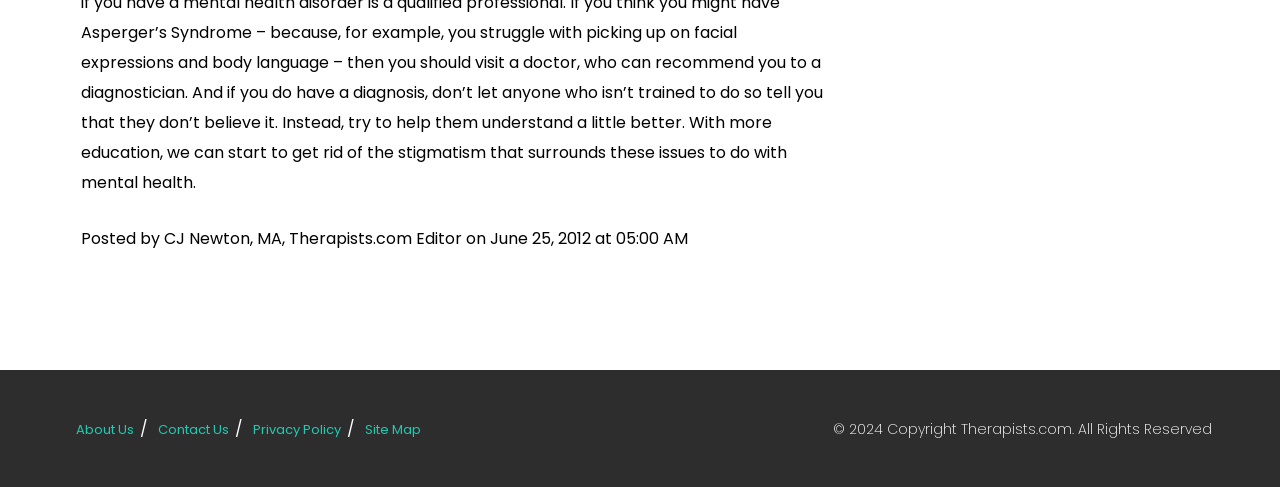What is the date of the article?
Please provide a detailed and comprehensive answer to the question.

The date of the article is June 25, 2012, which is mentioned in the static text element at the top of the webpage, 'Posted by CJ Newton, MA, Therapists.com Editor on June 25, 2012 at 05:00 AM'.